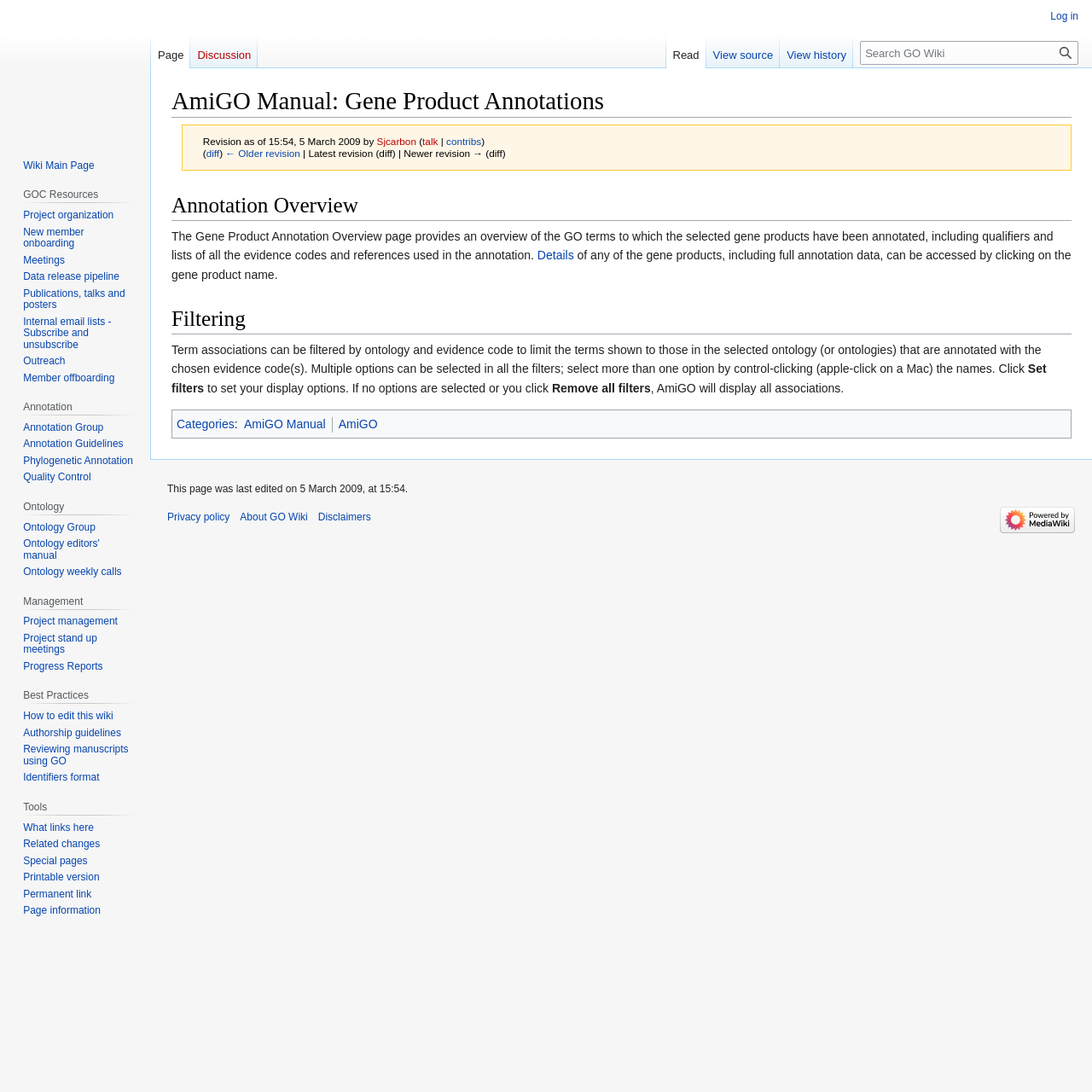Reply to the question with a single word or phrase:
How many options can be selected in the filters?

Multiple